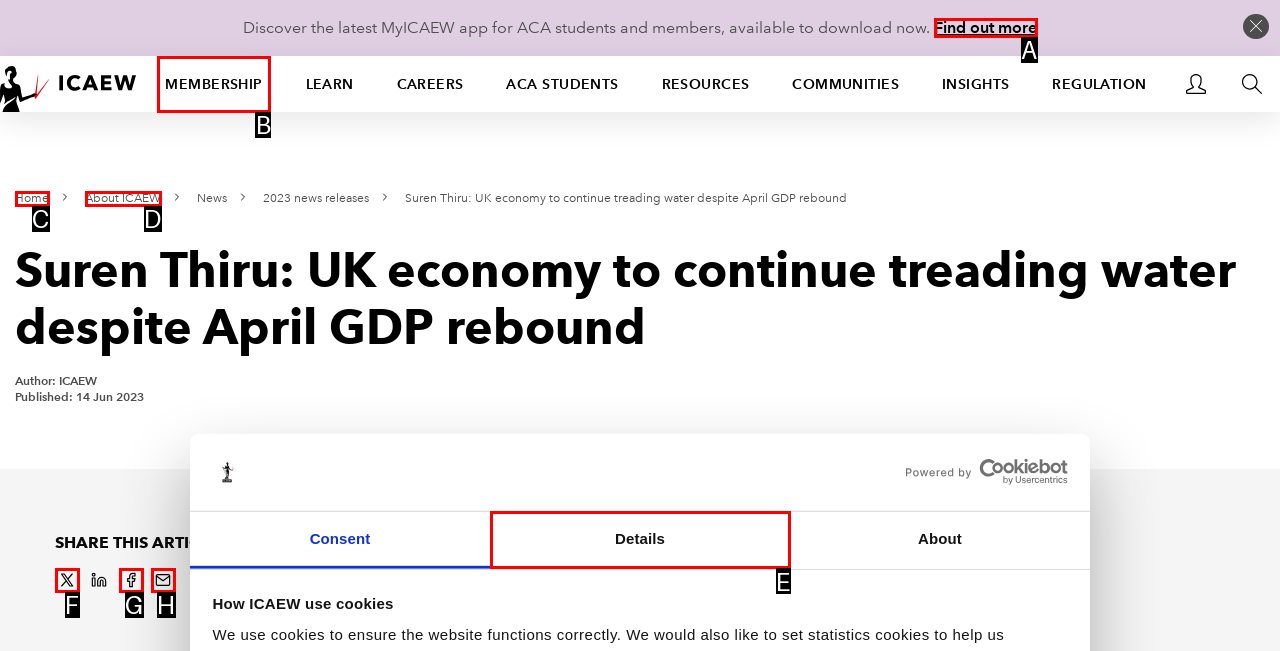What option should you select to complete this task: Share this article on Twitter? Indicate your answer by providing the letter only.

F